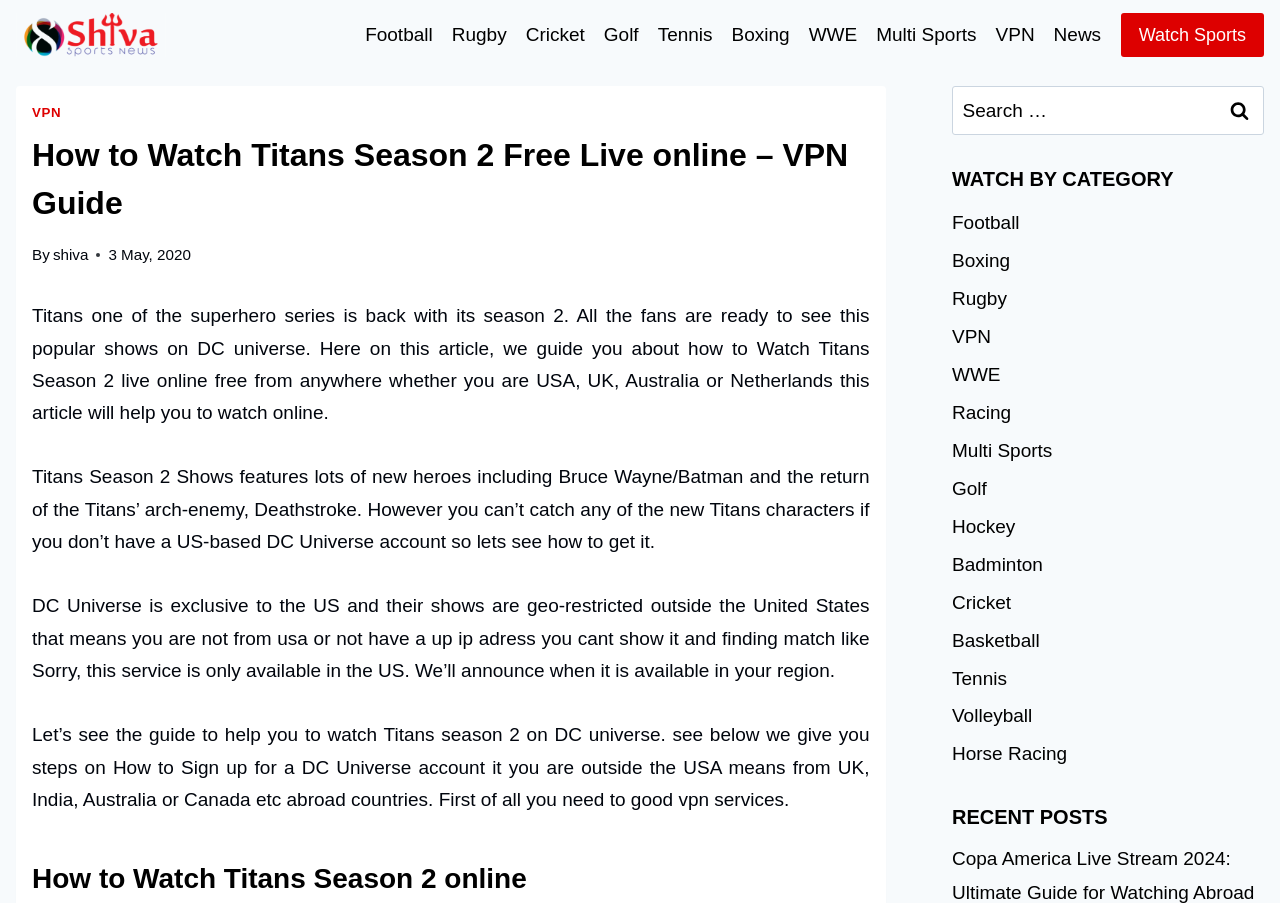Determine the bounding box coordinates of the clickable region to carry out the instruction: "Click on the 'News' link".

[0.816, 0.019, 0.868, 0.059]